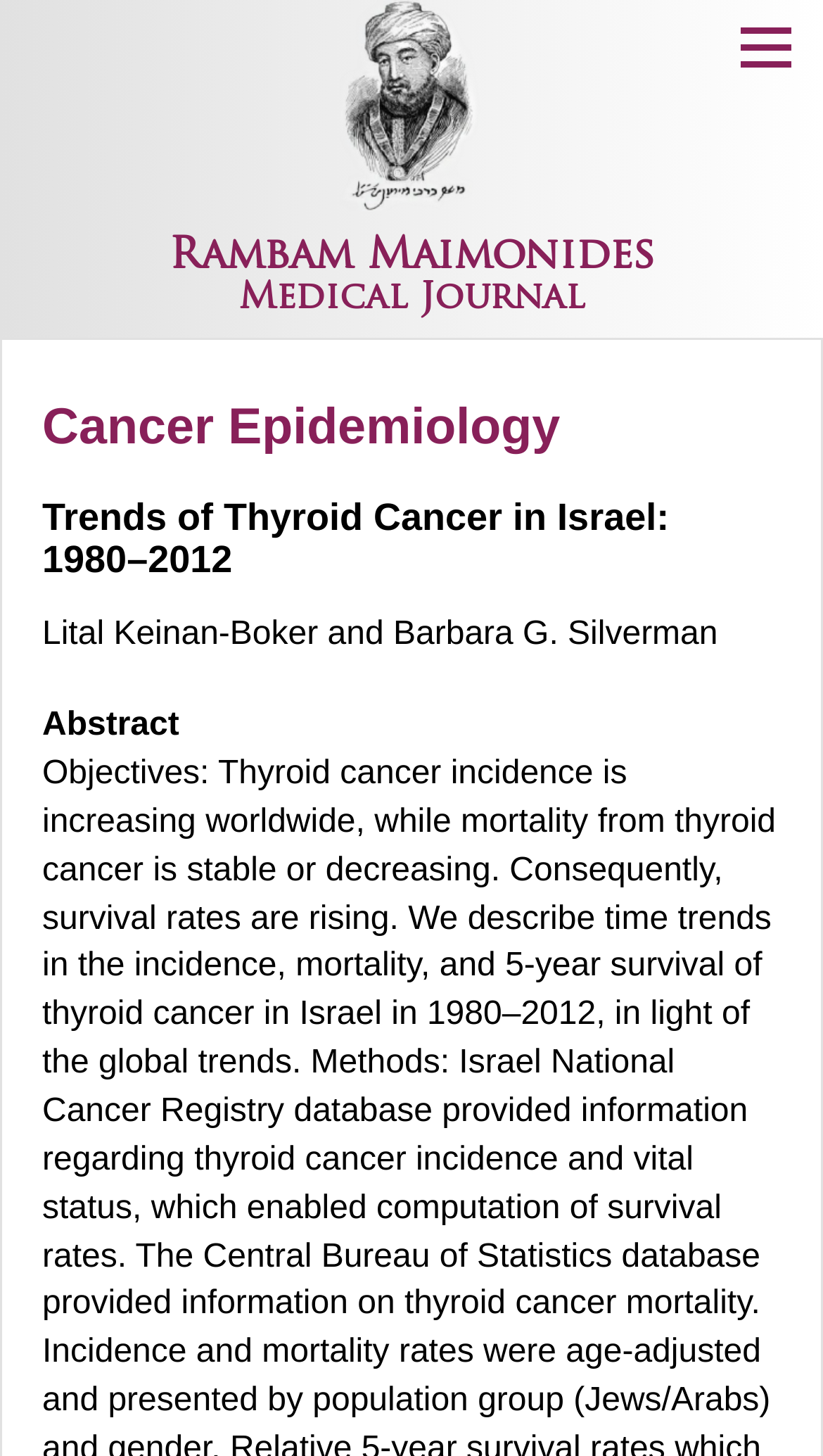What is the main title displayed on this webpage?

Trends of Thyroid Cancer in Israel: 1980–2012